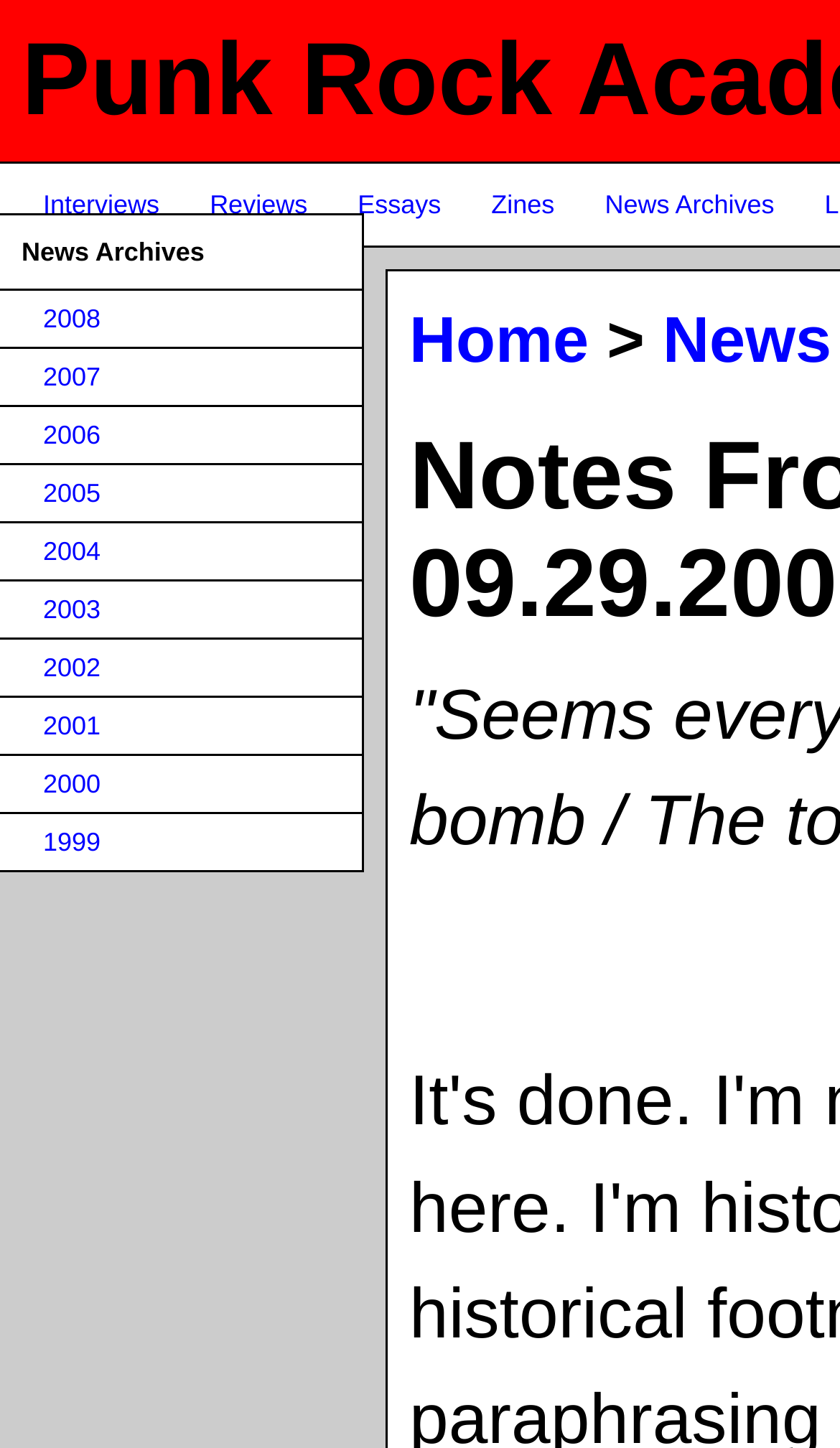Give a succinct answer to this question in a single word or phrase: 
How many links are in the top navigation bar?

5